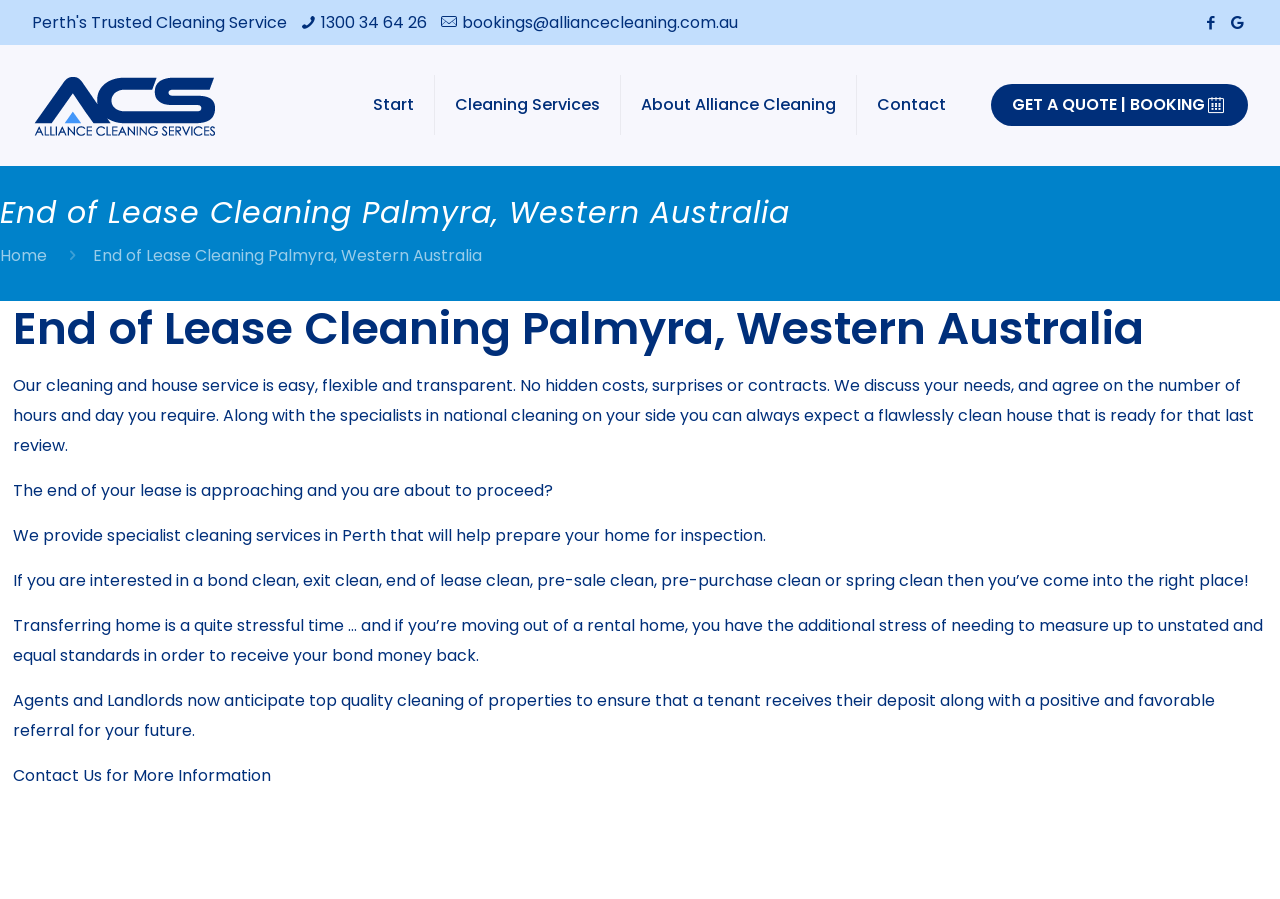What is the phone number to contact Alliance Cleaning Services?
Refer to the image and offer an in-depth and detailed answer to the question.

I found the phone number by looking at the contact details section, where there is a link labeled 'phone' with the text '1300 34 64 26'.